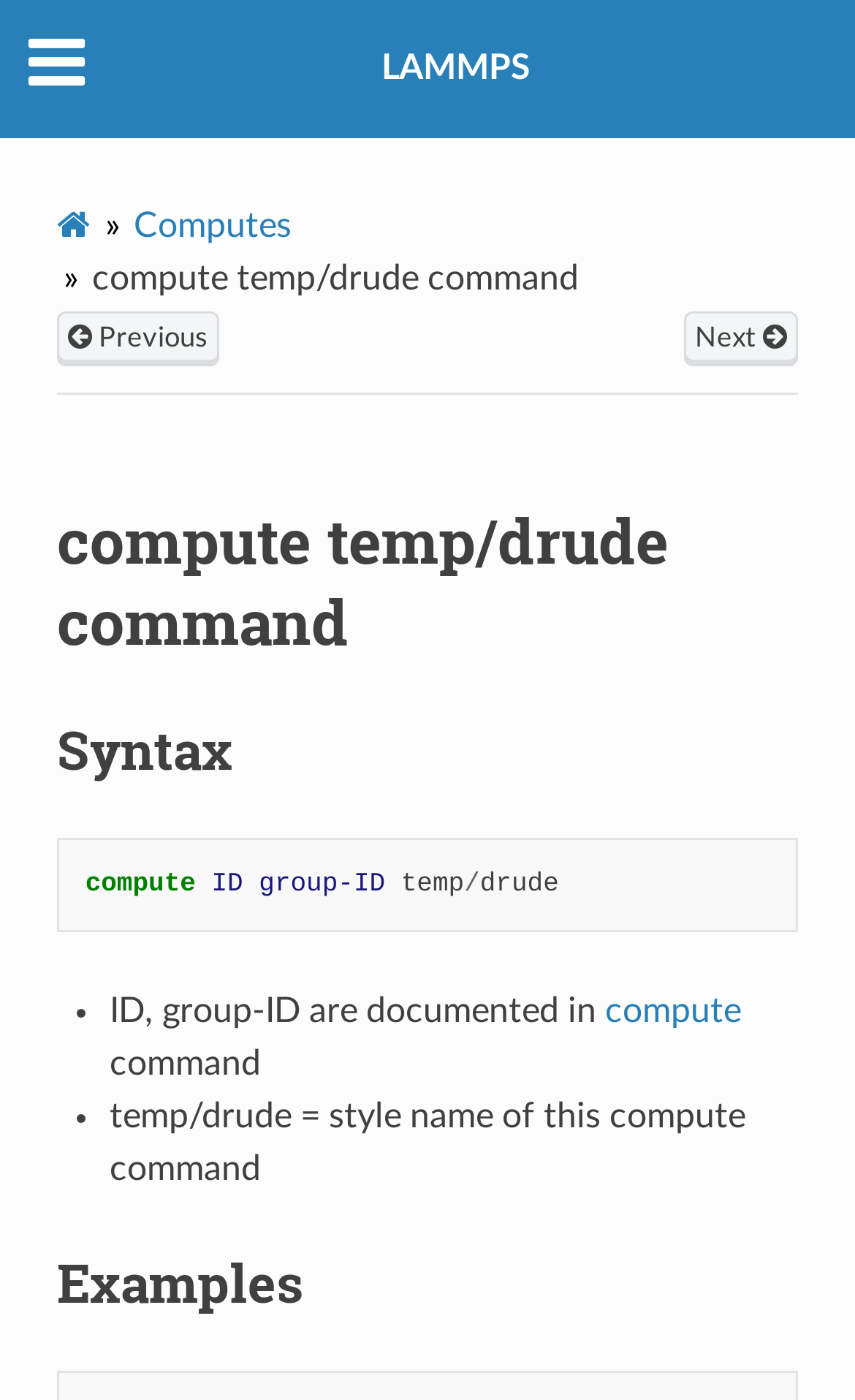Highlight the bounding box coordinates of the element that should be clicked to carry out the following instruction: "view compute command documentation". The coordinates must be given as four float numbers ranging from 0 to 1, i.e., [left, top, right, bottom].

[0.707, 0.709, 0.866, 0.734]